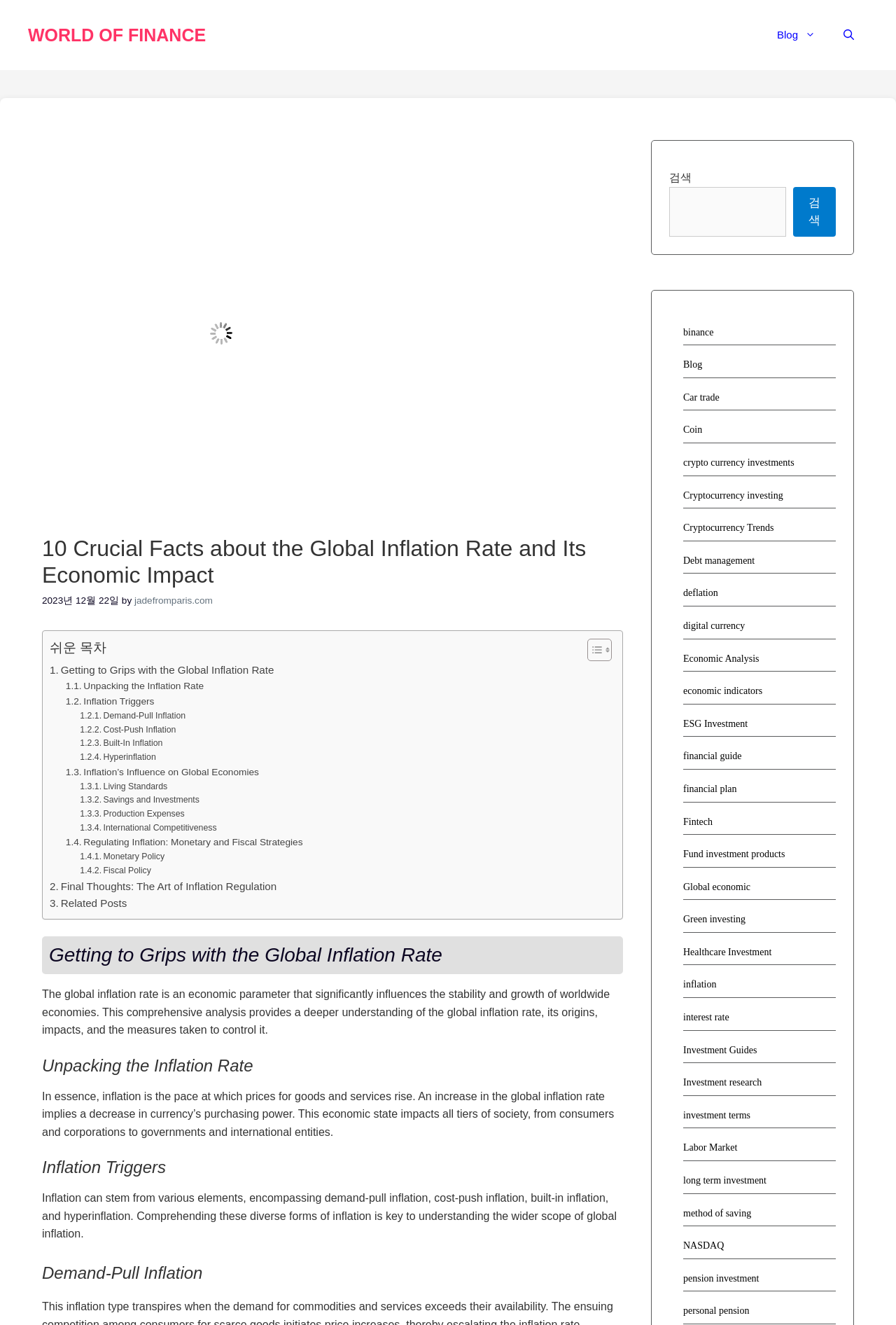Please determine the bounding box coordinates of the element to click in order to execute the following instruction: "Toggle the table of content". The coordinates should be four float numbers between 0 and 1, specified as [left, top, right, bottom].

[0.644, 0.481, 0.679, 0.499]